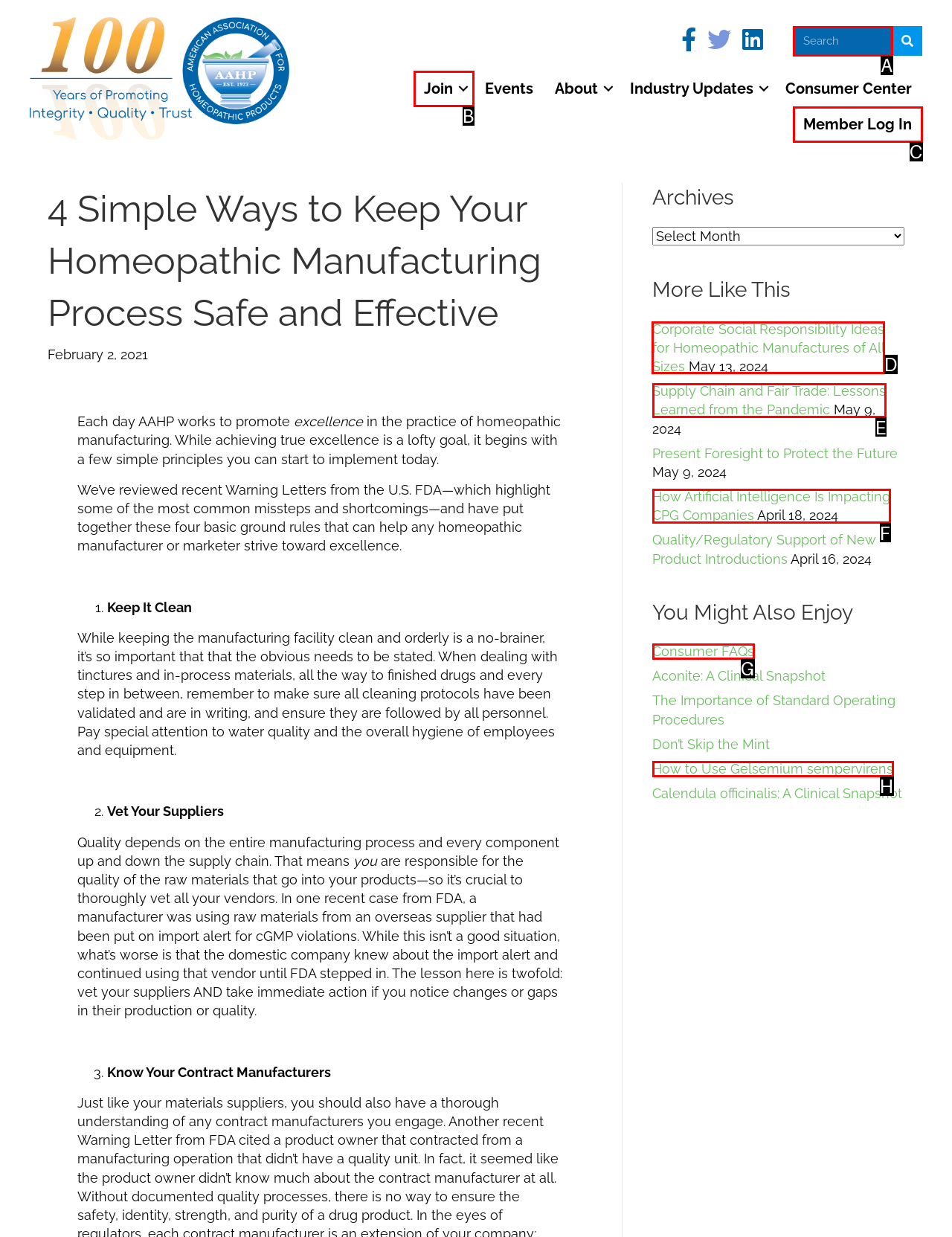Select the HTML element that needs to be clicked to perform the task: Learn about Corporate Social Responsibility Ideas for Homeopathic Manufactures of All Sizes. Reply with the letter of the chosen option.

D